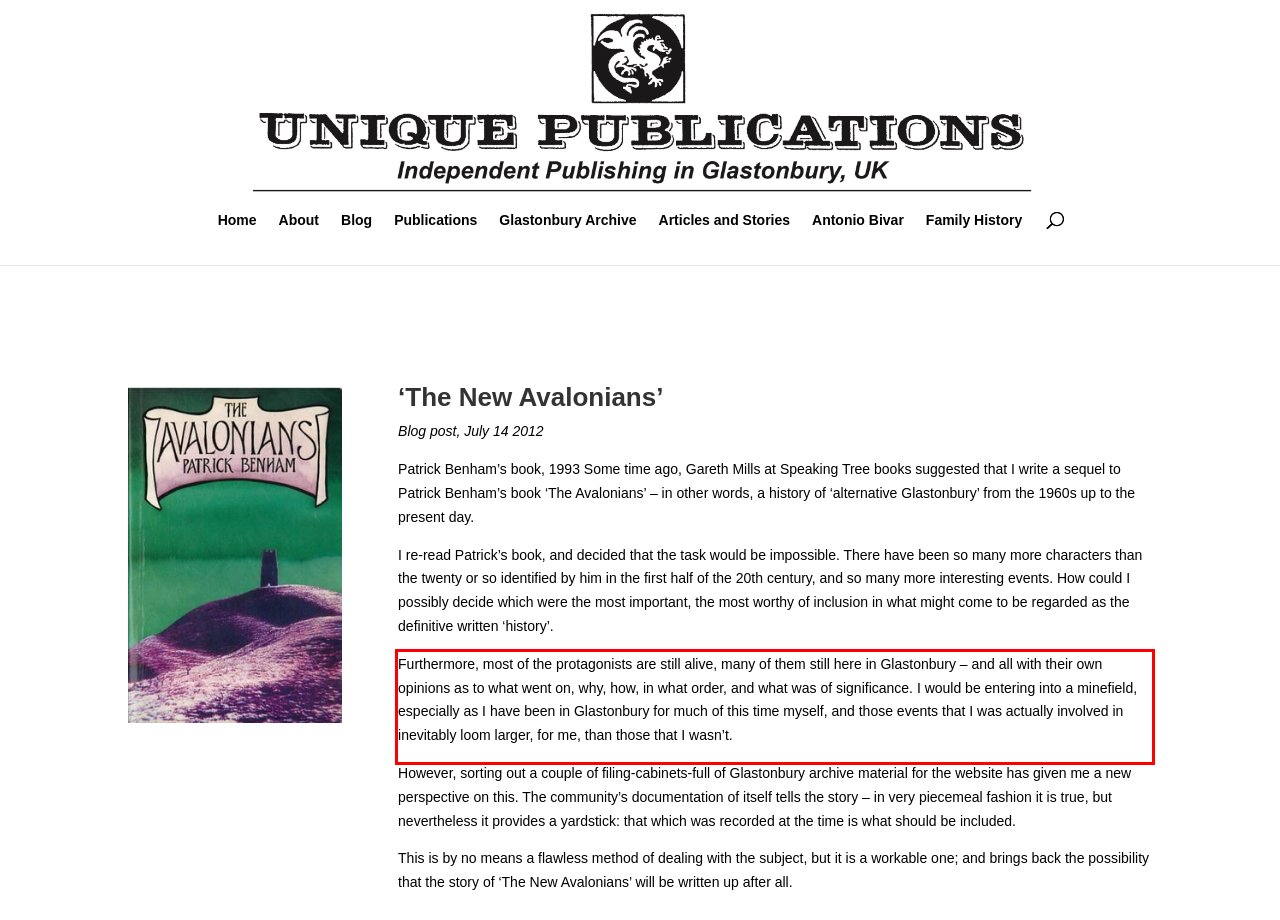Within the provided webpage screenshot, find the red rectangle bounding box and perform OCR to obtain the text content.

Furthermore, most of the protagonists are still alive, many of them still here in Glastonbury – and all with their own opinions as to what went on, why, how, in what order, and what was of significance. I would be entering into a minefield, especially as I have been in Glastonbury for much of this time myself, and those events that I was actually involved in inevitably loom larger, for me, than those that I wasn’t.